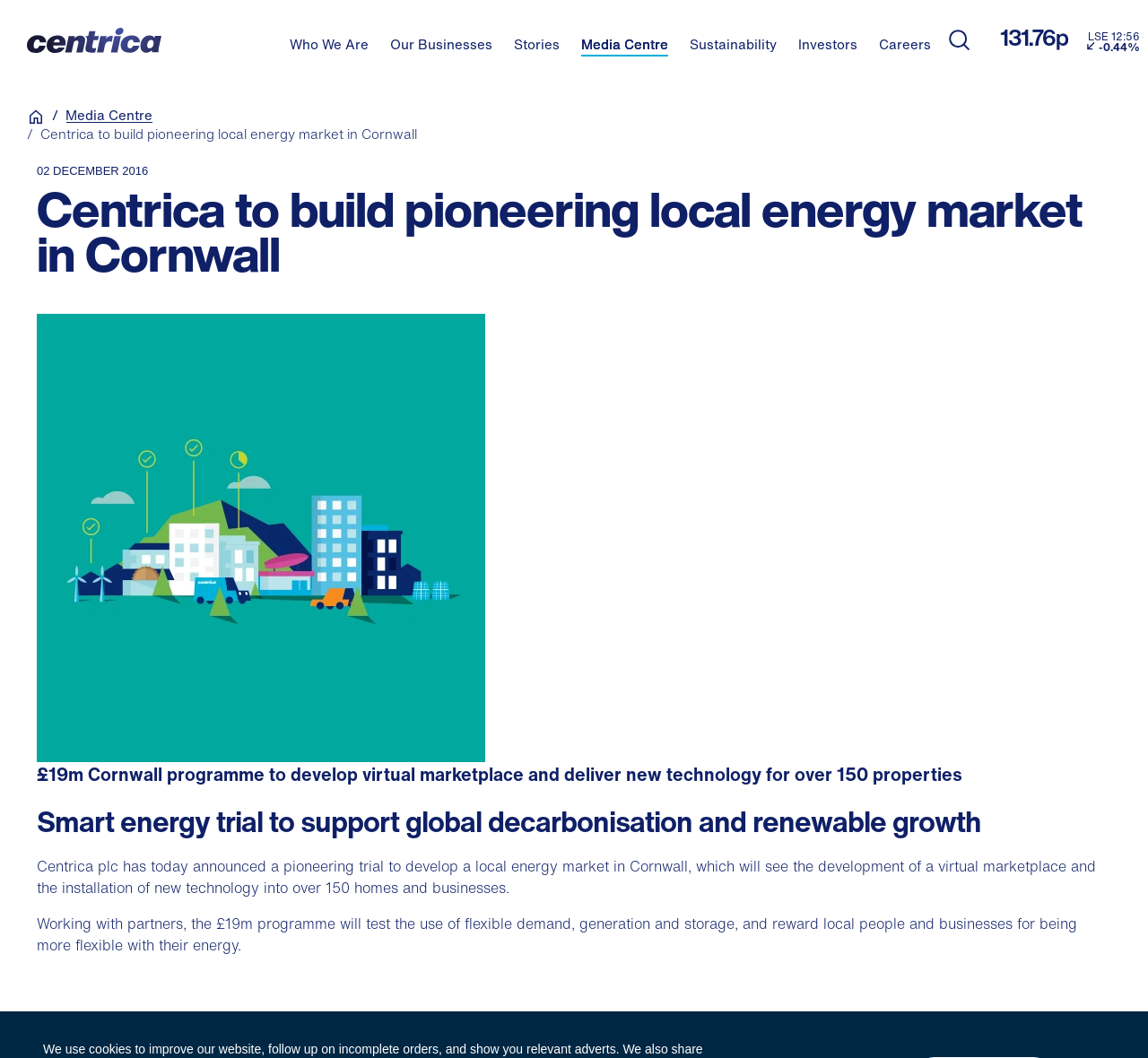What is the purpose of the £19m programme?
From the screenshot, supply a one-word or short-phrase answer.

to develop a local energy market